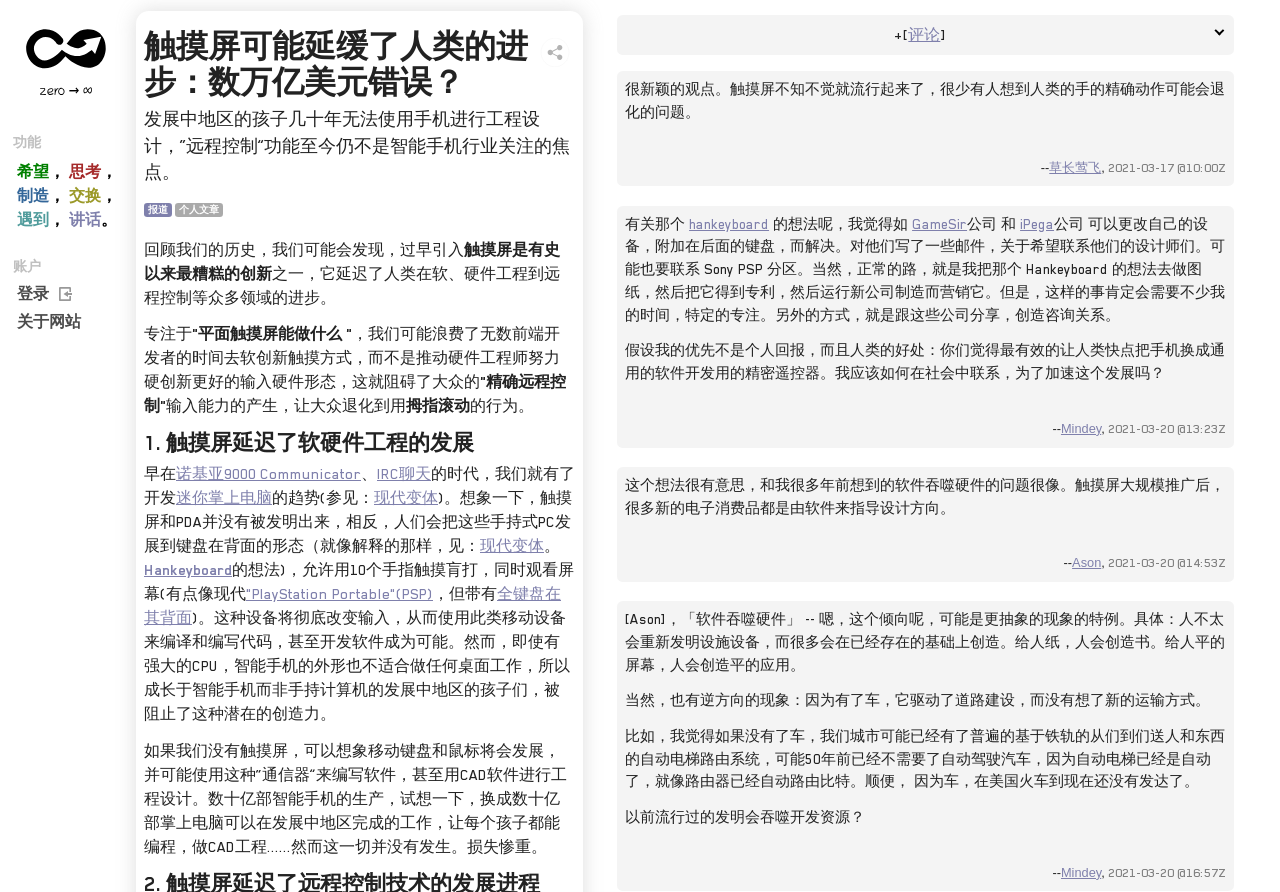Please find the bounding box coordinates of the section that needs to be clicked to achieve this instruction: "Check the event".

[0.523, 0.054, 0.562, 0.093]